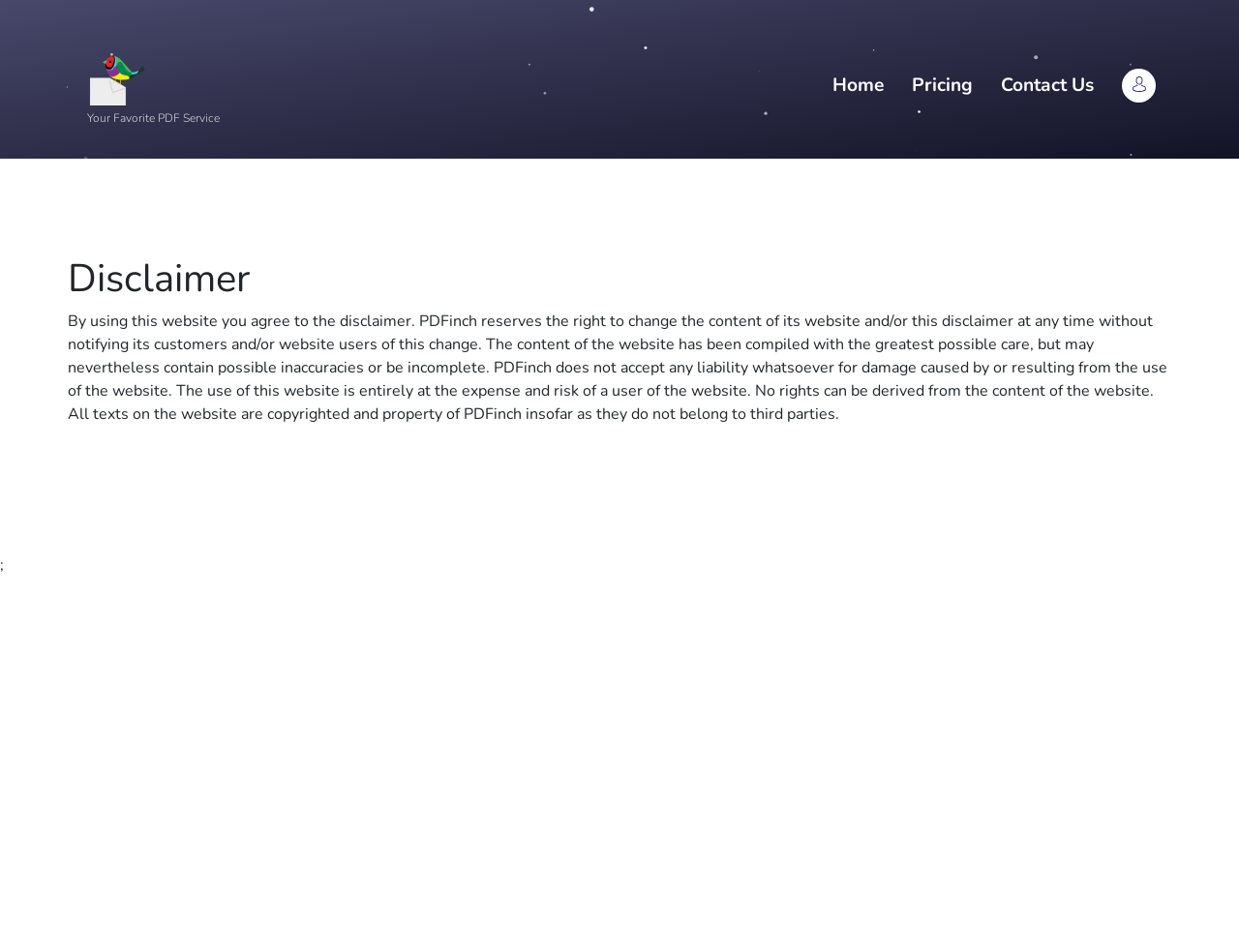Create an elaborate caption that covers all aspects of the webpage.

The webpage is for PDFinch, a service that allows for quick and easy PDF generation. At the top left corner, there is a logo of PDFinch, which is an image accompanied by the text "Your Favorite PDF Service". 

To the right of the logo, there are four navigation links: "Home", "Pricing", "Contact Us", and "Login", which has a dropdown menu. These links are positioned horizontally and are located near the top of the page.

Below the navigation links, there is a main section that takes up most of the page. It contains a heading that reads "Disclaimer" and a large block of text that outlines the terms and conditions of using the website. The text explains that by using the website, users agree to the disclaimer and that PDFinch reserves the right to change the content of the website at any time. It also mentions that the website may contain inaccuracies or be incomplete and that PDFinch does not accept liability for any damage caused by the use of the website.

At the very bottom of the page, there is a small semicolon symbol, which appears to be a separator or a decorative element.